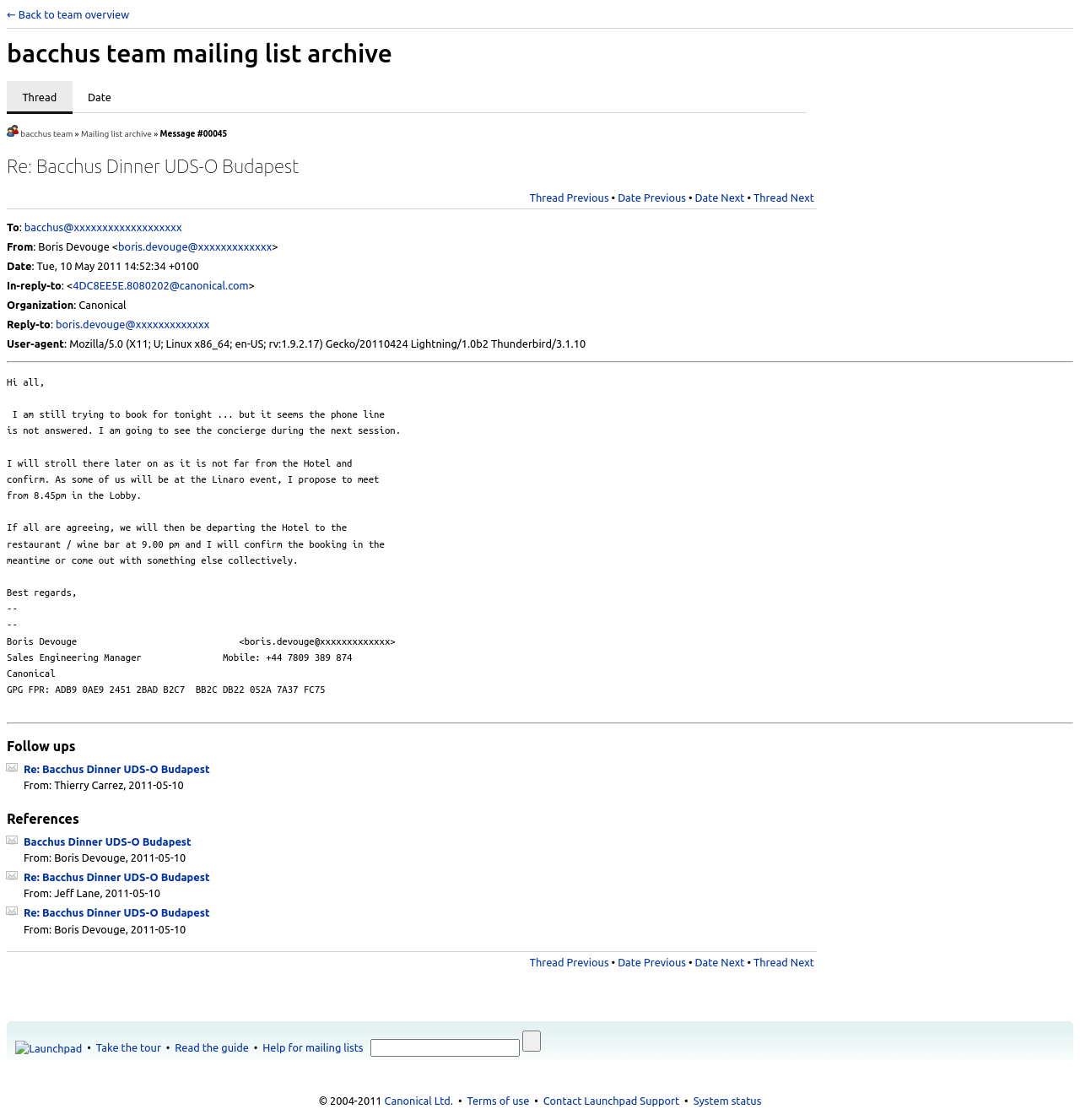Locate the bounding box coordinates of the area to click to fulfill this instruction: "Check the message from Boris Devouge". The bounding box should be presented as four float numbers between 0 and 1, in the order [left, top, right, bottom].

[0.022, 0.198, 0.168, 0.208]